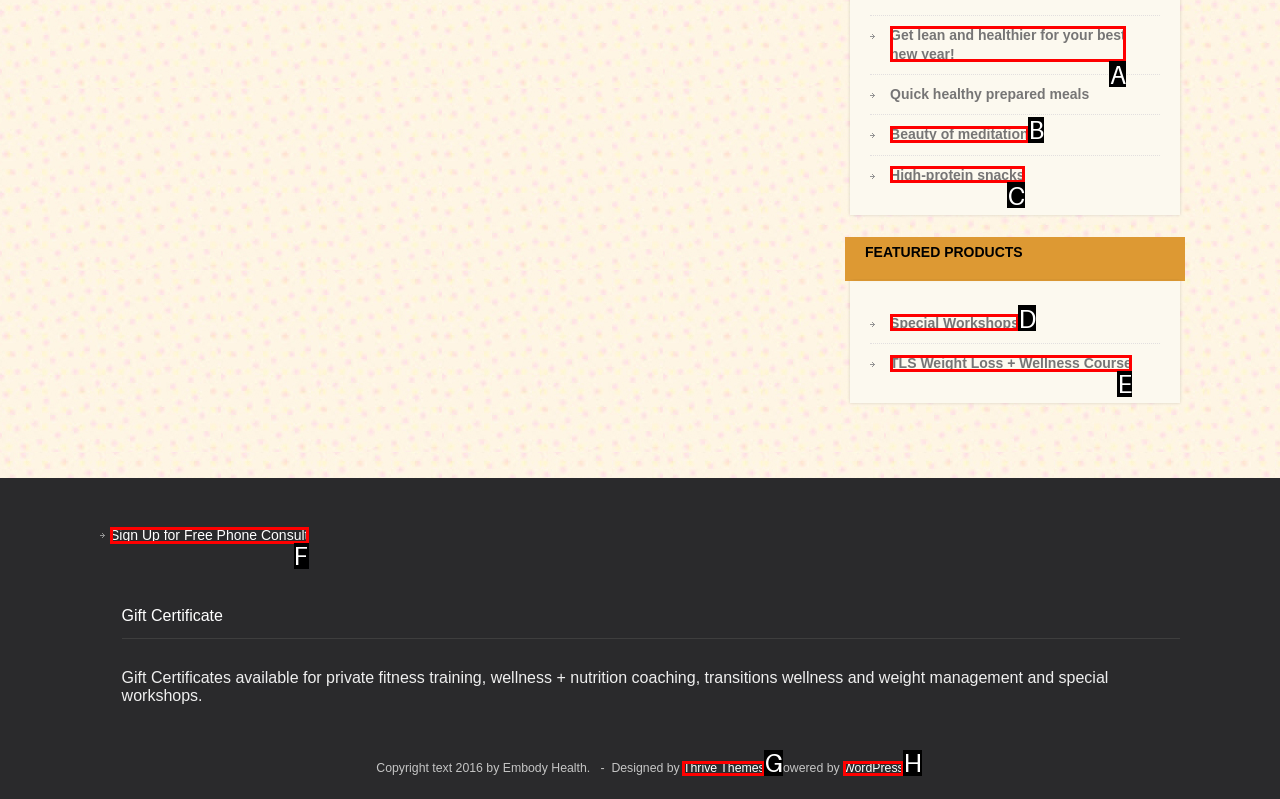Point out the option that best suits the description: Beauty of meditation
Indicate your answer with the letter of the selected choice.

B